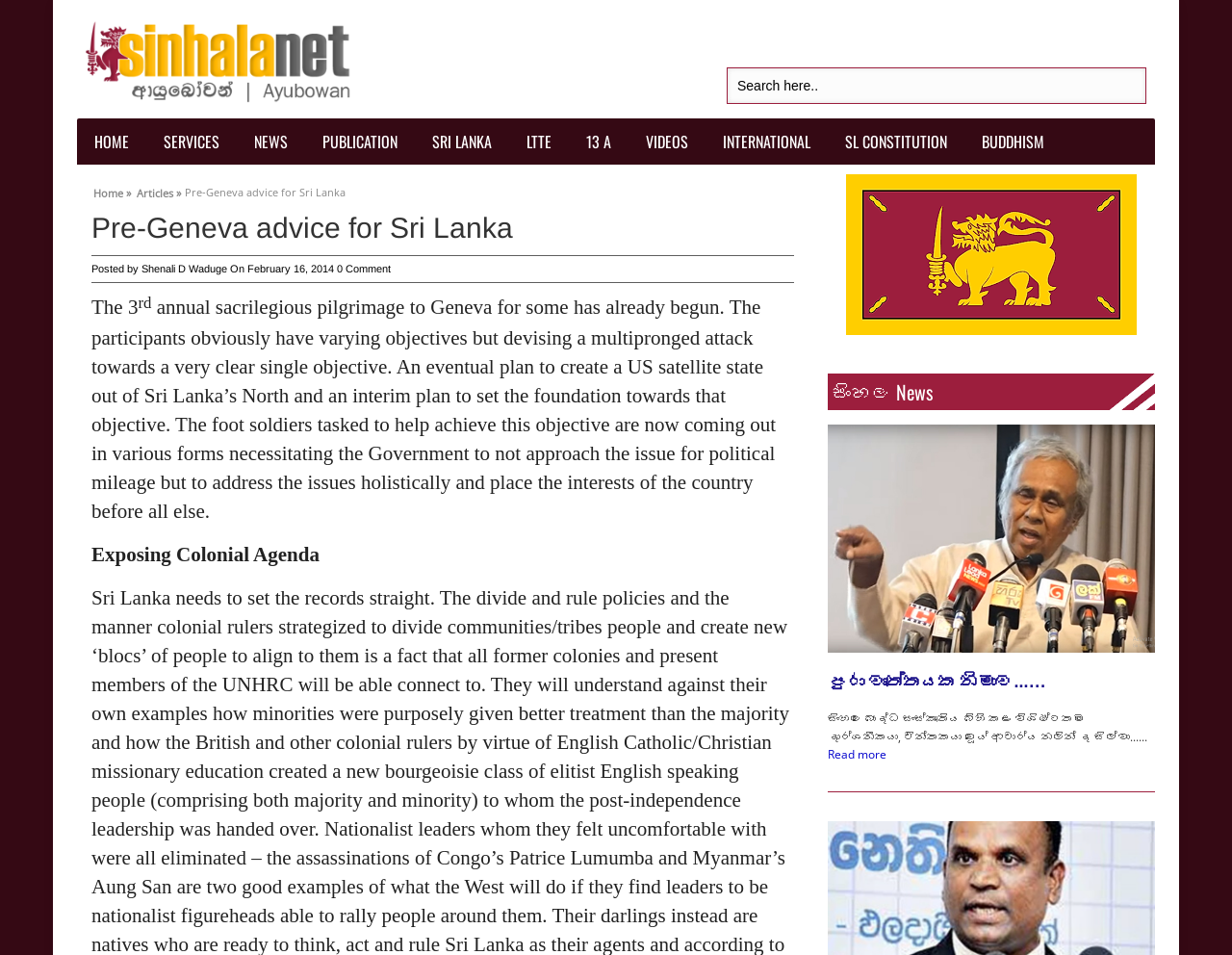Can you pinpoint the bounding box coordinates for the clickable element required for this instruction: "Read more about 'පුරා වෘත්තයක නිමාව...…'"? The coordinates should be four float numbers between 0 and 1, i.e., [left, top, right, bottom].

[0.672, 0.445, 0.938, 0.799]